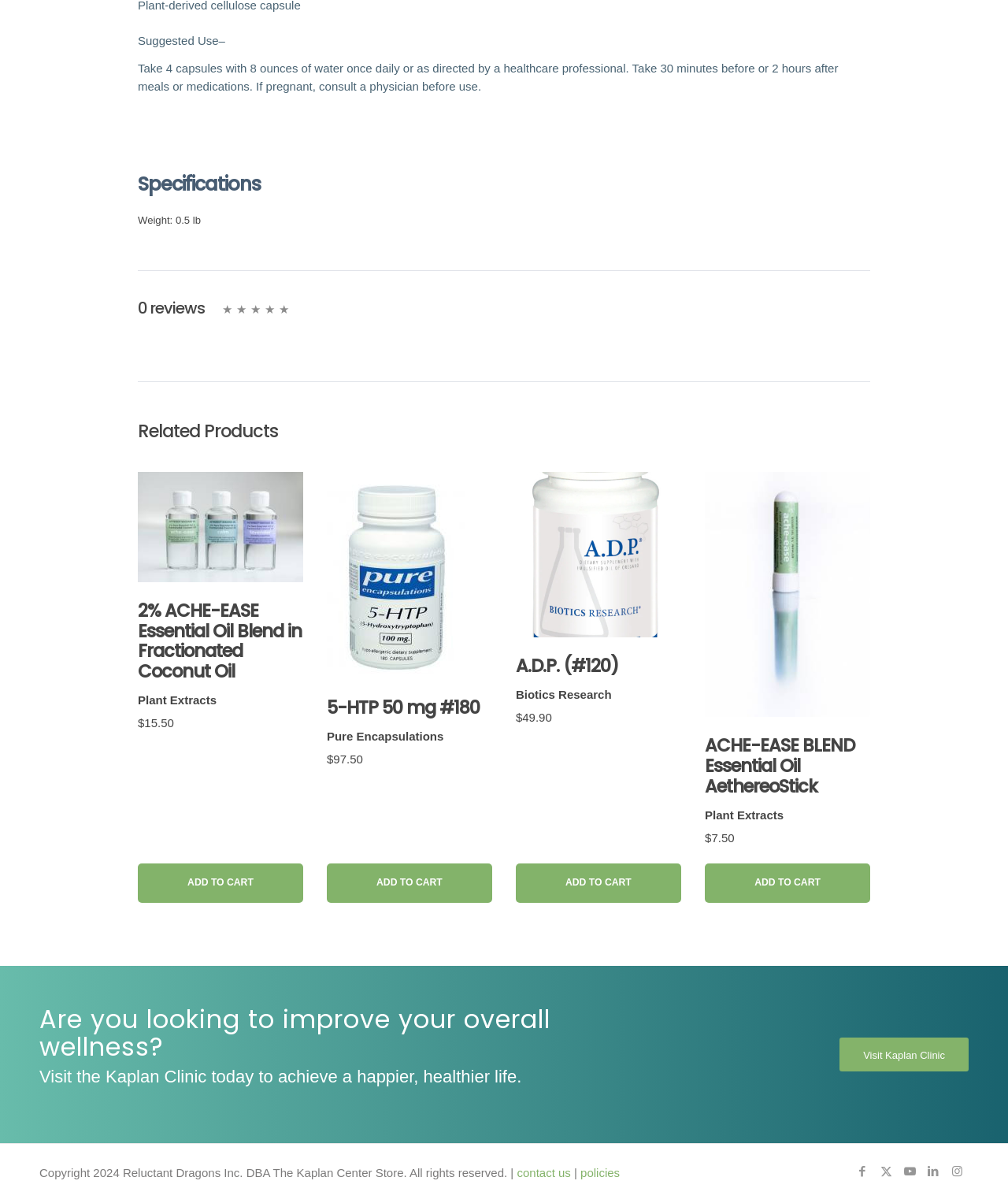Locate the bounding box for the described UI element: "contact us". Ensure the coordinates are four float numbers between 0 and 1, formatted as [left, top, right, bottom].

[0.513, 0.97, 0.566, 0.981]